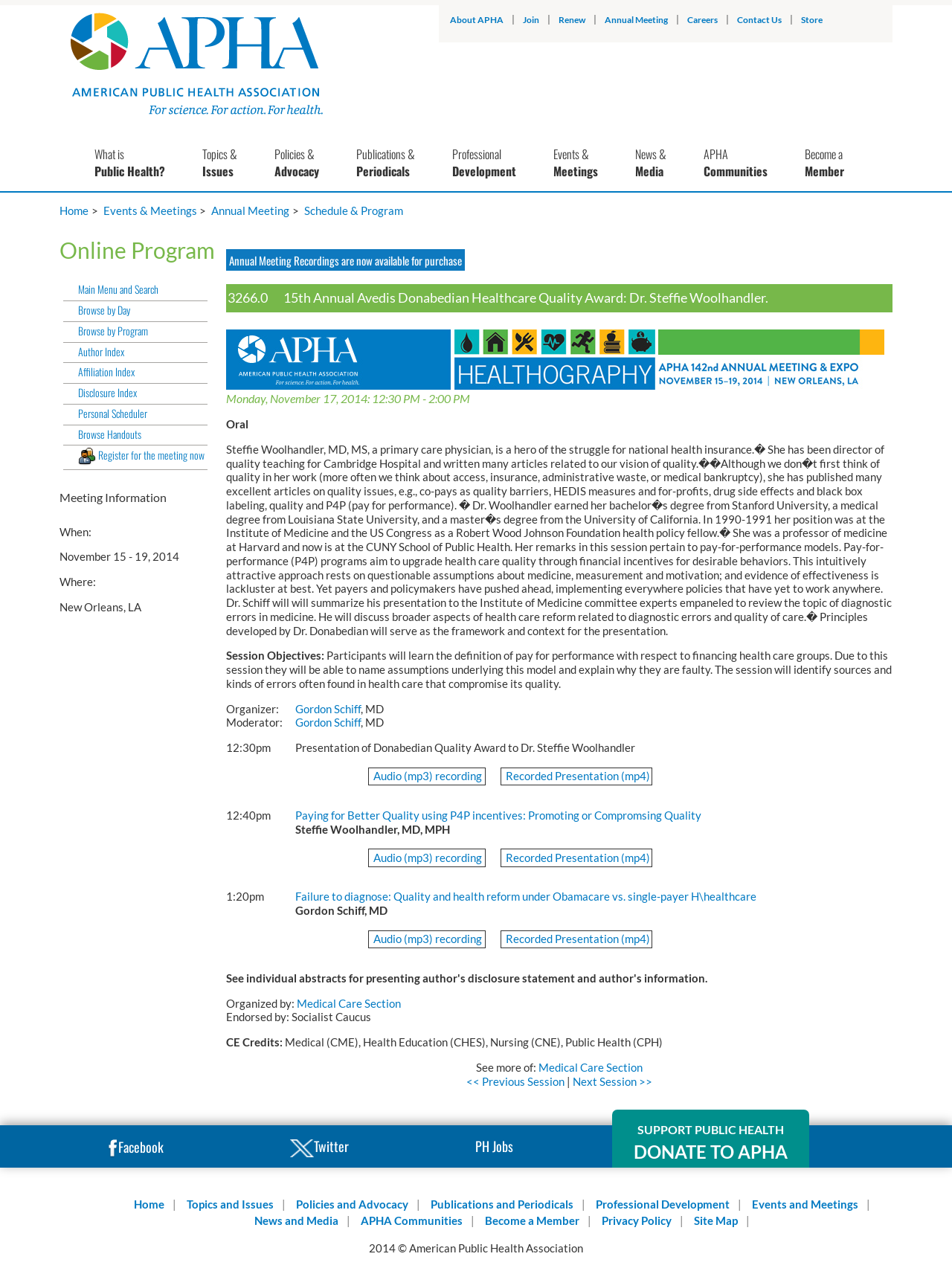What is the name of the award presented to Dr. Steffie Woolhandler?
Answer the question in as much detail as possible.

The question is asking about the name of the award presented to Dr. Steffie Woolhandler. From the webpage, we can see that the heading '3266.0 15th Annual Avedis Donabedian Healthcare Quality Award: Dr. Steffie Woolhandler.' indicates that Dr. Steffie Woolhandler is the recipient of the Avedis Donabedian Healthcare Quality Award.